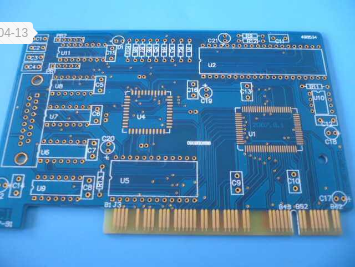When was the image dated?
Please respond to the question with a detailed and informative answer.

The caption provides the specific date of April 13, 2024, which suggests that the image relates to a recent development or example in the realm of PCB design.